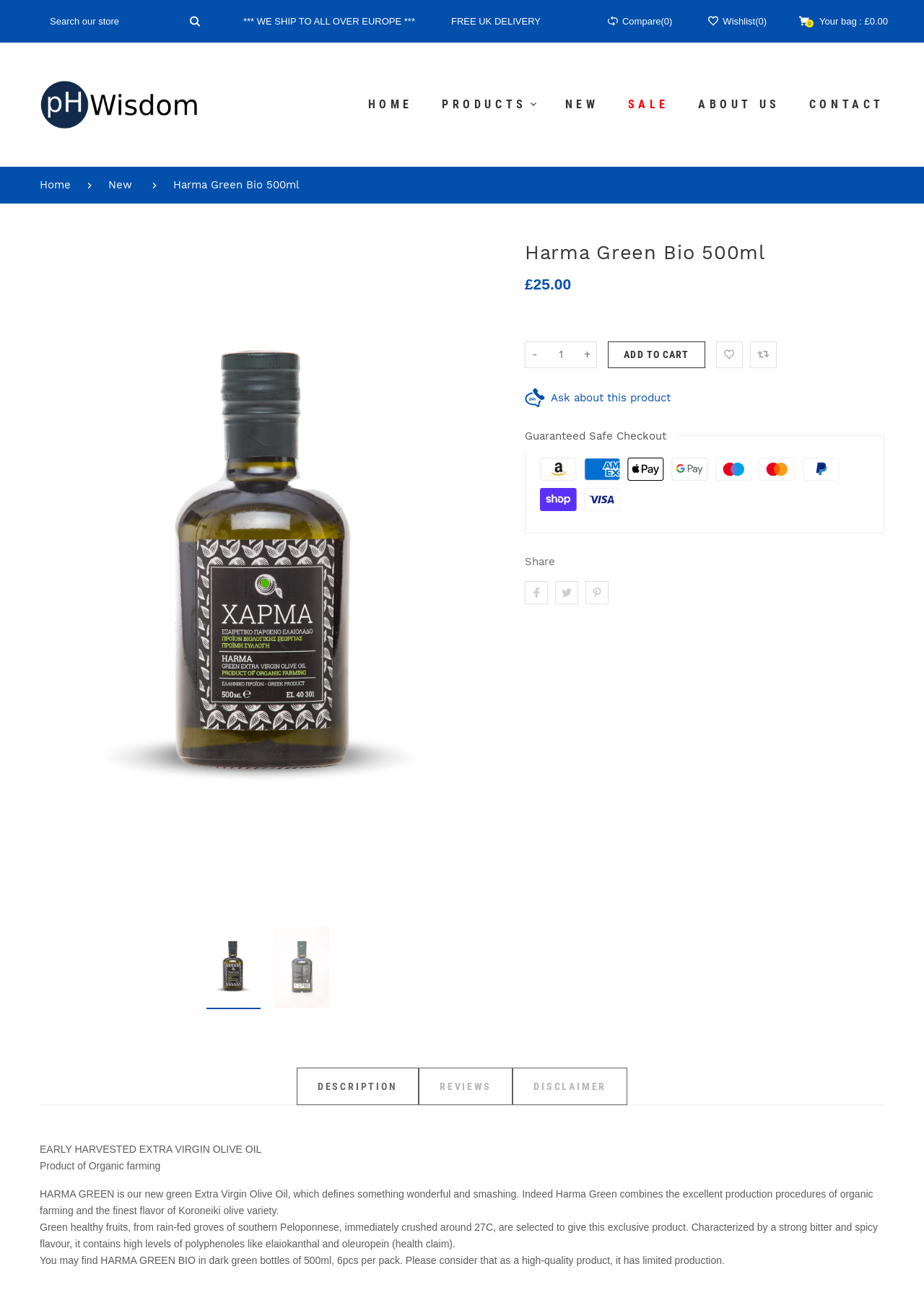Please specify the bounding box coordinates of the clickable region necessary for completing the following instruction: "Ask about this product". The coordinates must consist of four float numbers between 0 and 1, i.e., [left, top, right, bottom].

[0.568, 0.3, 0.957, 0.314]